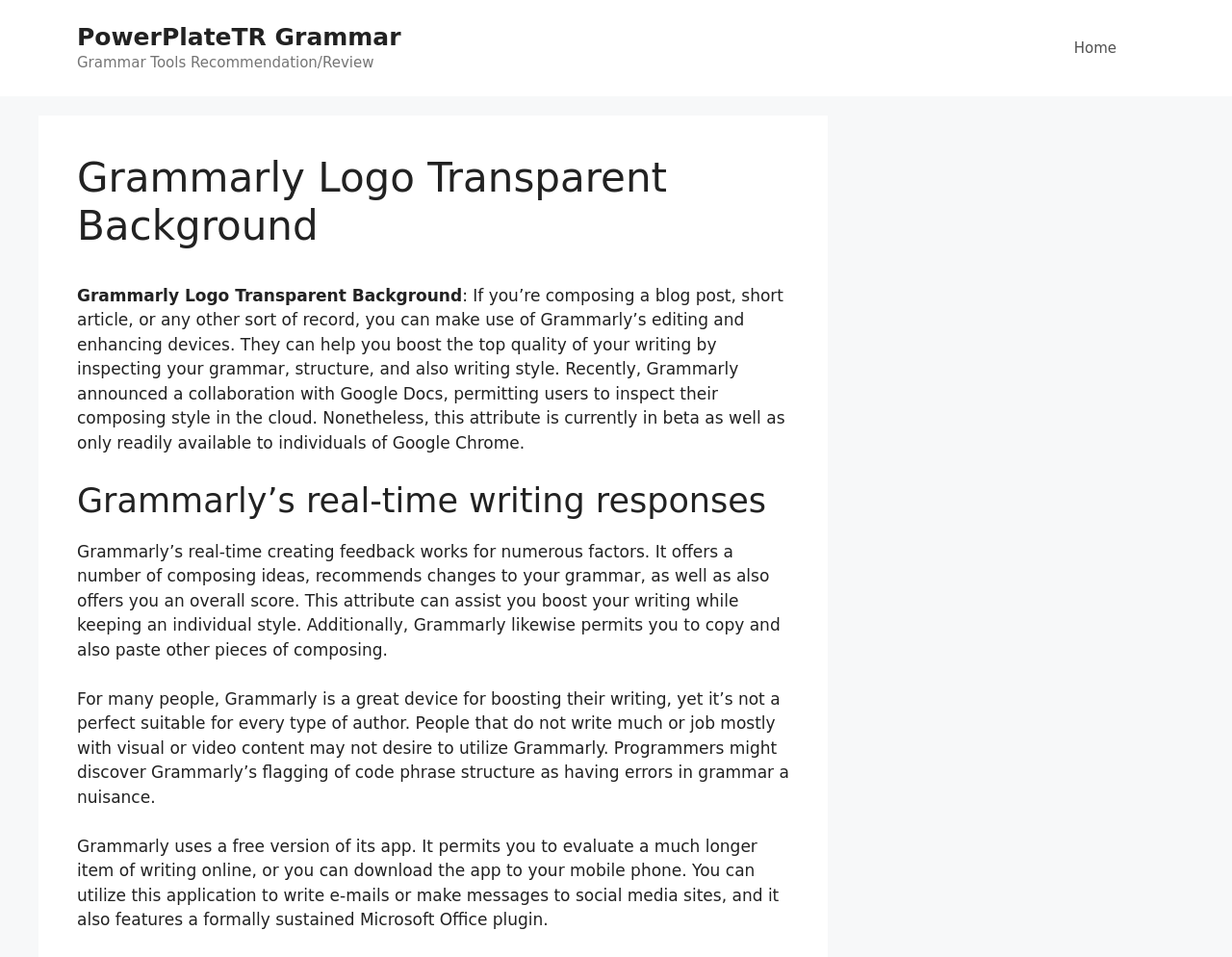What is the purpose of Grammarly's editing tools?
Answer the question with a single word or phrase, referring to the image.

To improve writing quality